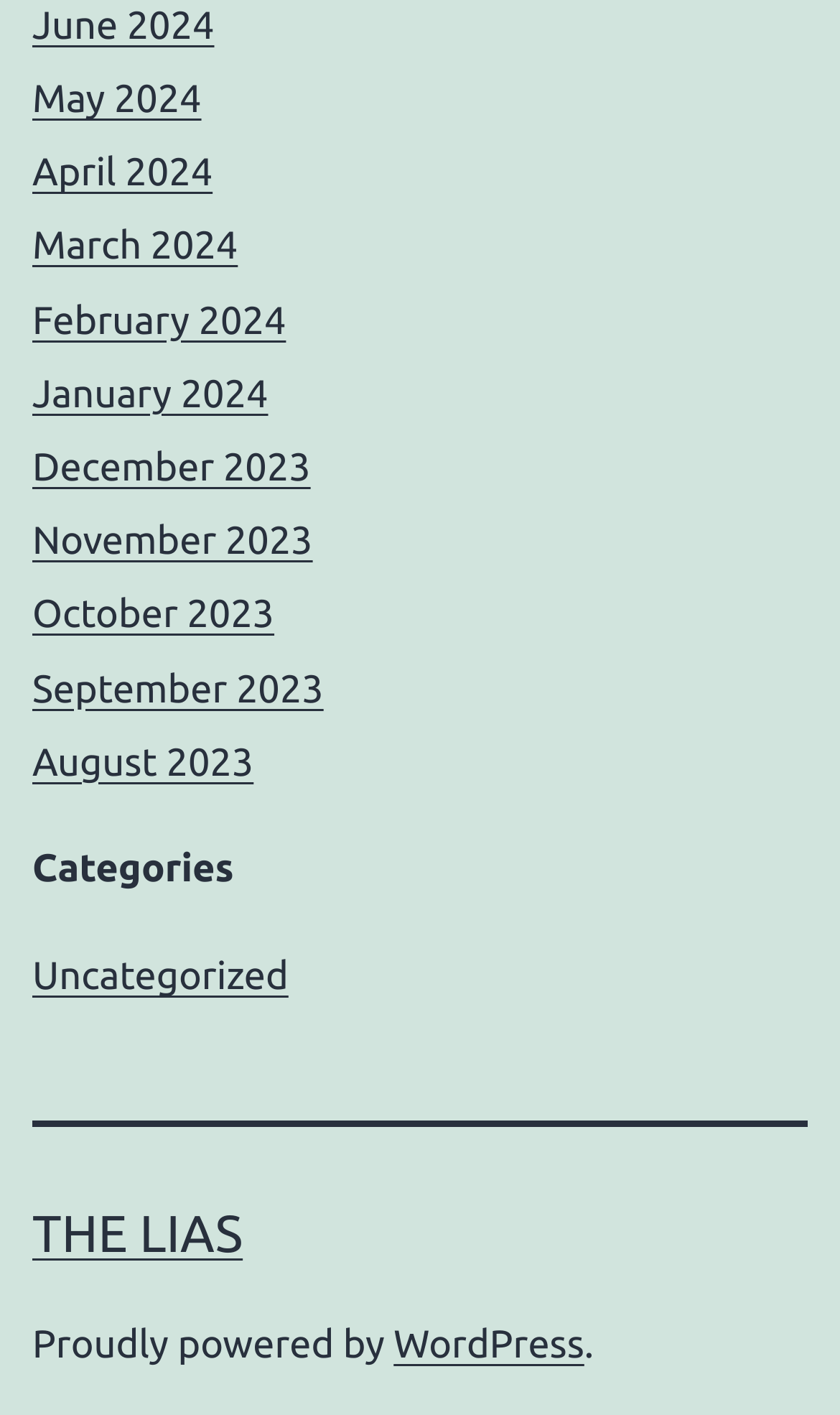Refer to the image and provide an in-depth answer to the question:
How many links are there on the webpage?

By counting the links on the webpage, I found a total of 14 links, including the months, categories, website name, and platform.